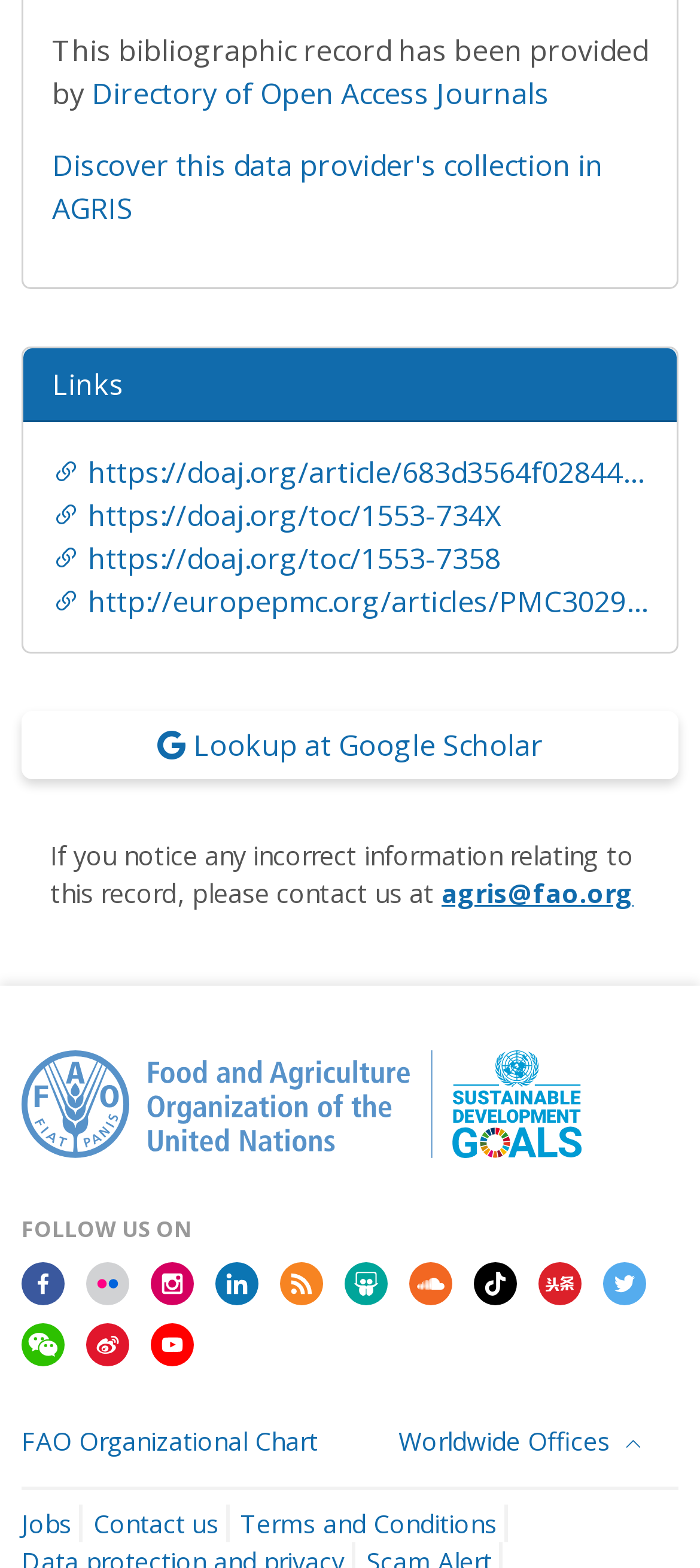Determine the bounding box coordinates of the clickable region to execute the instruction: "Contact us". The coordinates should be four float numbers between 0 and 1, denoted as [left, top, right, bottom].

[0.631, 0.559, 0.905, 0.581]